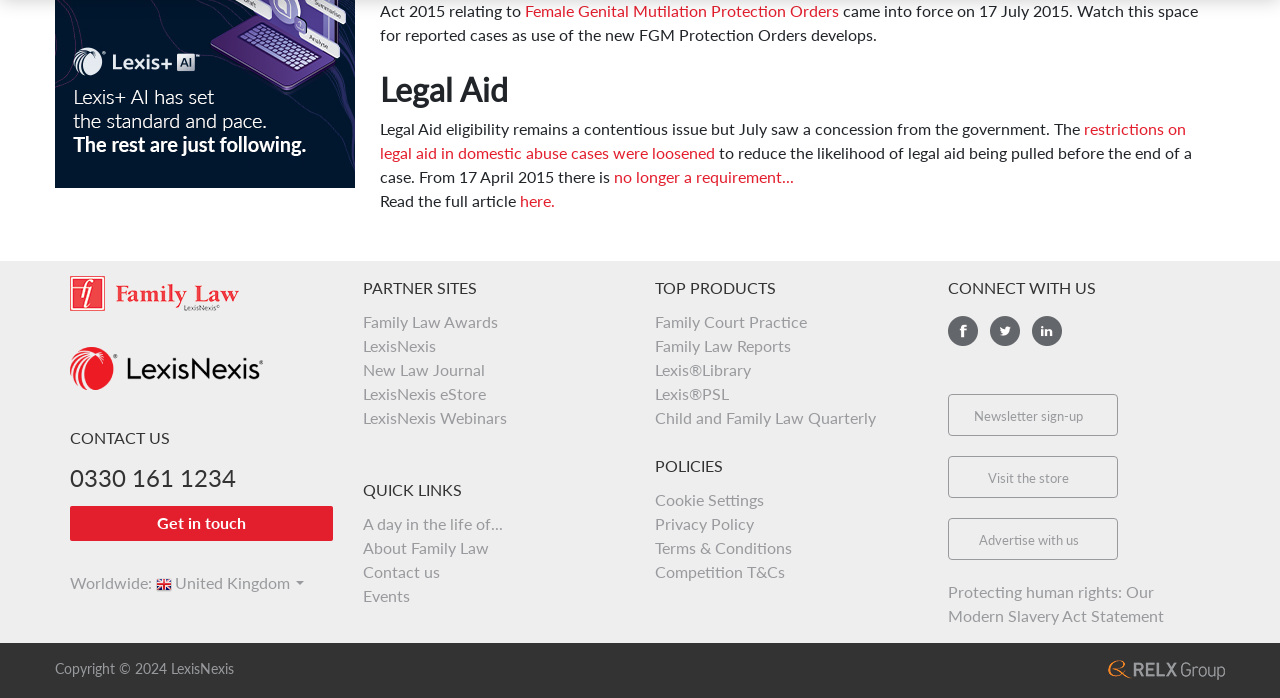Answer the question briefly using a single word or phrase: 
What is the topic of the first link on the webpage?

Female Genital Mutilation Protection Orders